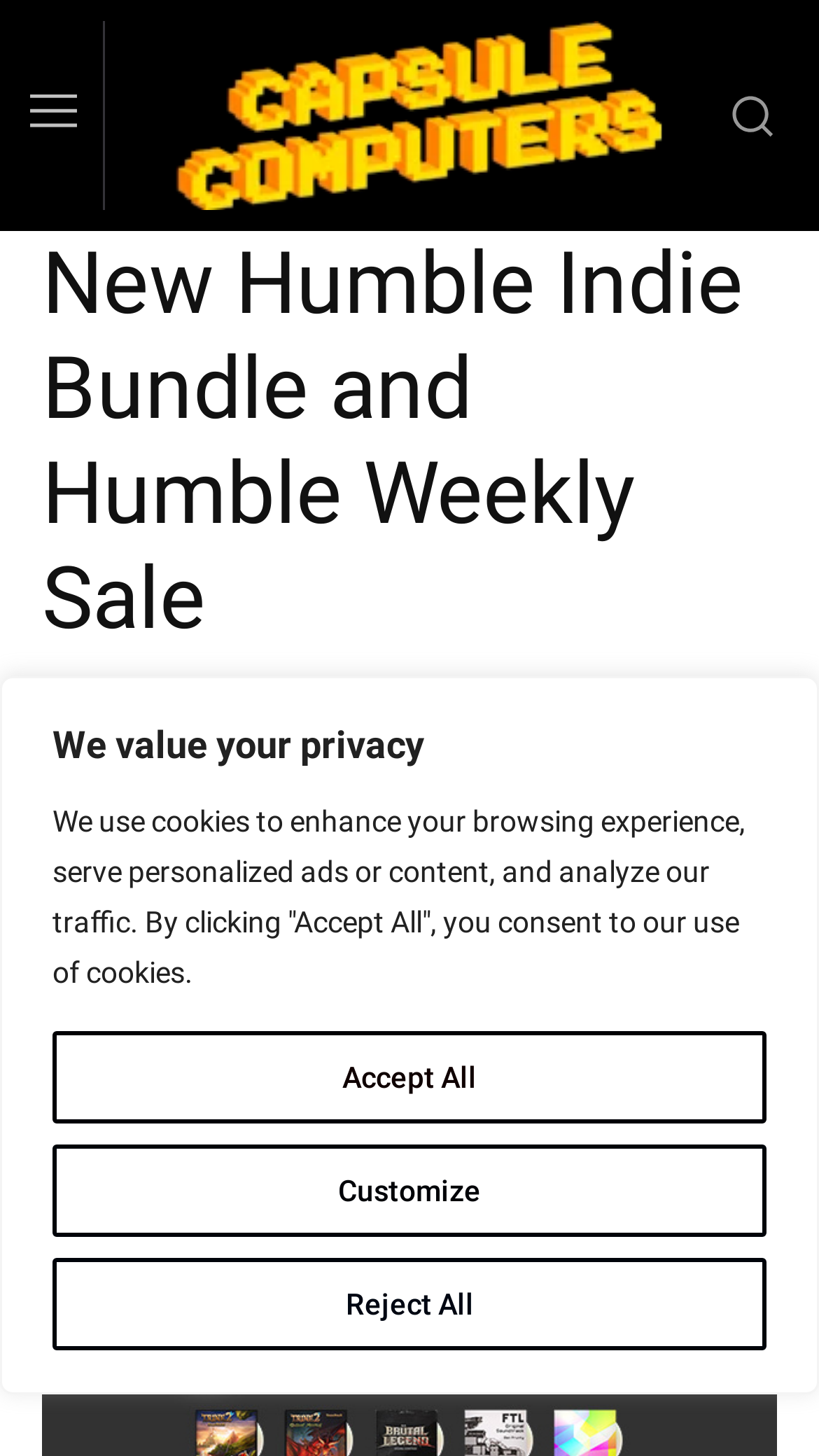Identify the bounding box coordinates of the region that should be clicked to execute the following instruction: "click the Capsule Computers logo".

[0.167, 0.014, 0.864, 0.144]